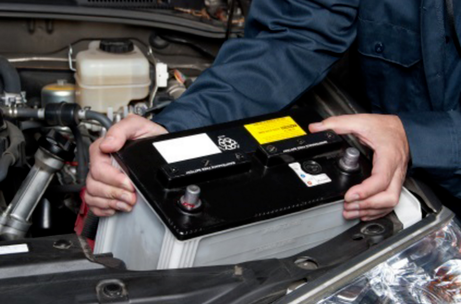Create an extensive caption that includes all significant details of the image.

The image depicts a person carefully removing a car battery from the engine compartment of a vehicle. The battery is black with a label that is partially visible, indicating specifications or warnings. The individual is wearing a blue jacket, suggesting they might be a professional or a mechanic handling the battery. This scenario relates to the context of car battery services, specifically jump-starts or battery replacements, which is a crucial aspect of roadside assistance. As highlighted in the surrounding content, dead batteries often lead to unexpected challenges, emphasizing the importance of having access to reliable jump-start services and technicians who can assist quickly, ideally within 35 minutes of a call.